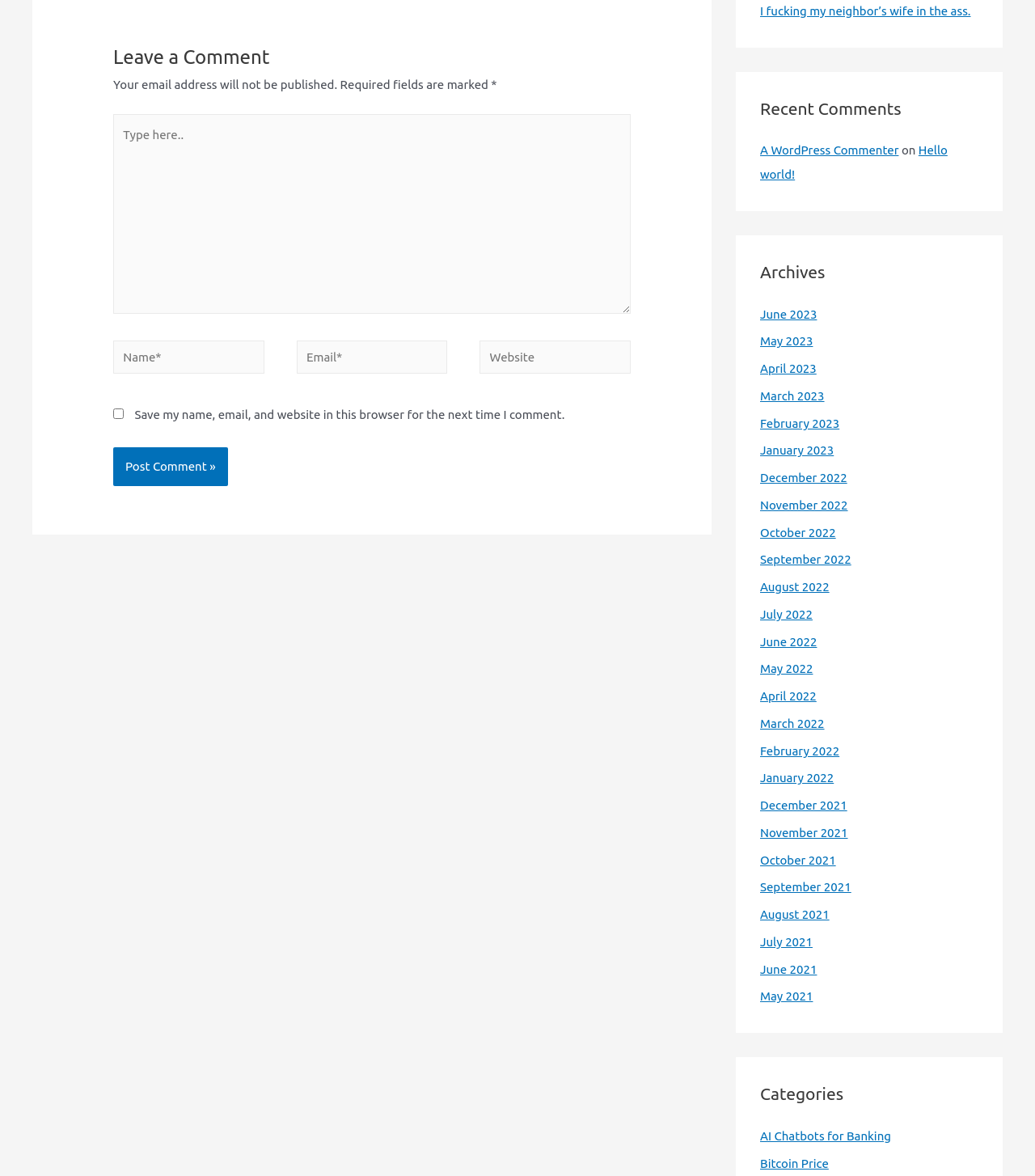Please determine the bounding box coordinates of the element's region to click for the following instruction: "Leave a comment".

[0.109, 0.035, 0.609, 0.062]